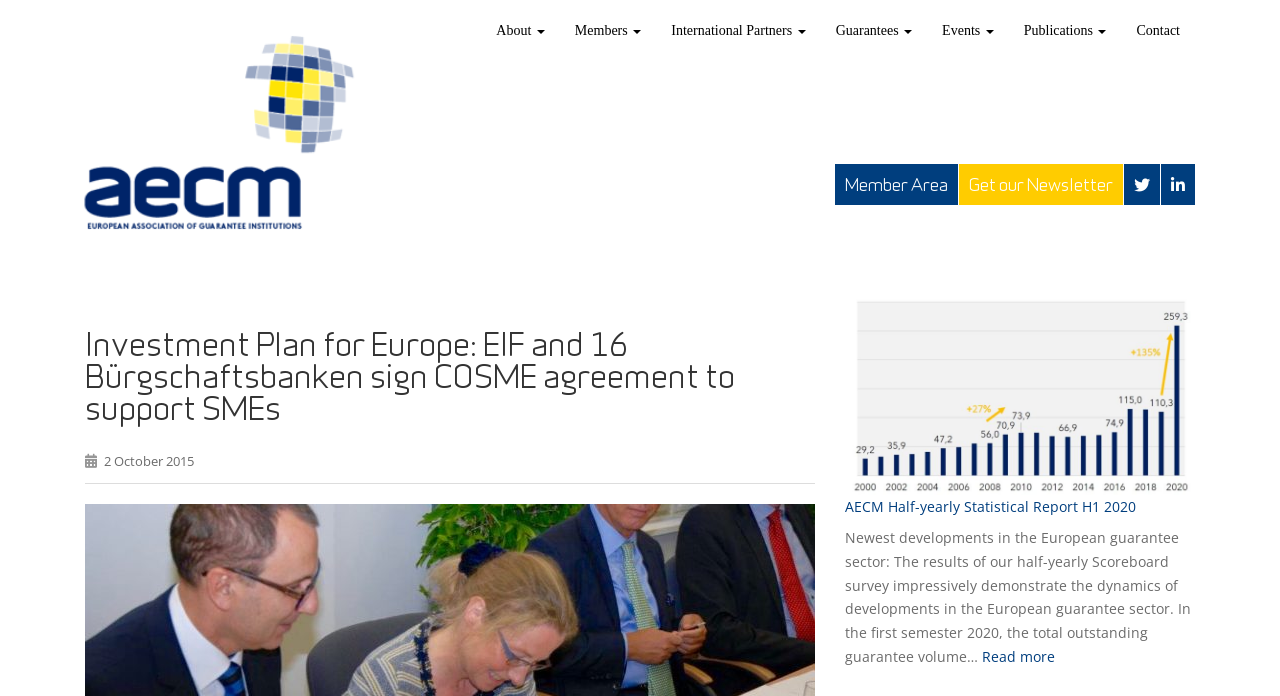Give a detailed account of the webpage's layout and content.

The webpage is about the European Investment Fund (EIF) and 16 Bürgschaftsbanken signing a COSME guarantee agreement in Germany, supported by the European Fund for Strategic Investments (EFSI). 

At the top left, there is a link to "AECM" and a header that spans about half of the page width, containing the title "Investment Plan for Europe: EIF and 16 Bürgschaftsbanken sign COSME agreement to support SMEs". Below the title, there is a link to the date "2 October 2015". 

On the top right, there are four links: "Member Area", "Get our Newsletter", and two social media icons. 

In the middle of the page, there are two identical links to "AECM Half-yearly Statistical Report H1 2020", one above the other. Below these links, there is a block of text describing the newest developments in the European guarantee sector, including the results of a half-yearly Scoreboard survey. 

At the bottom of the text block, there is a "Read more" link to the same report.